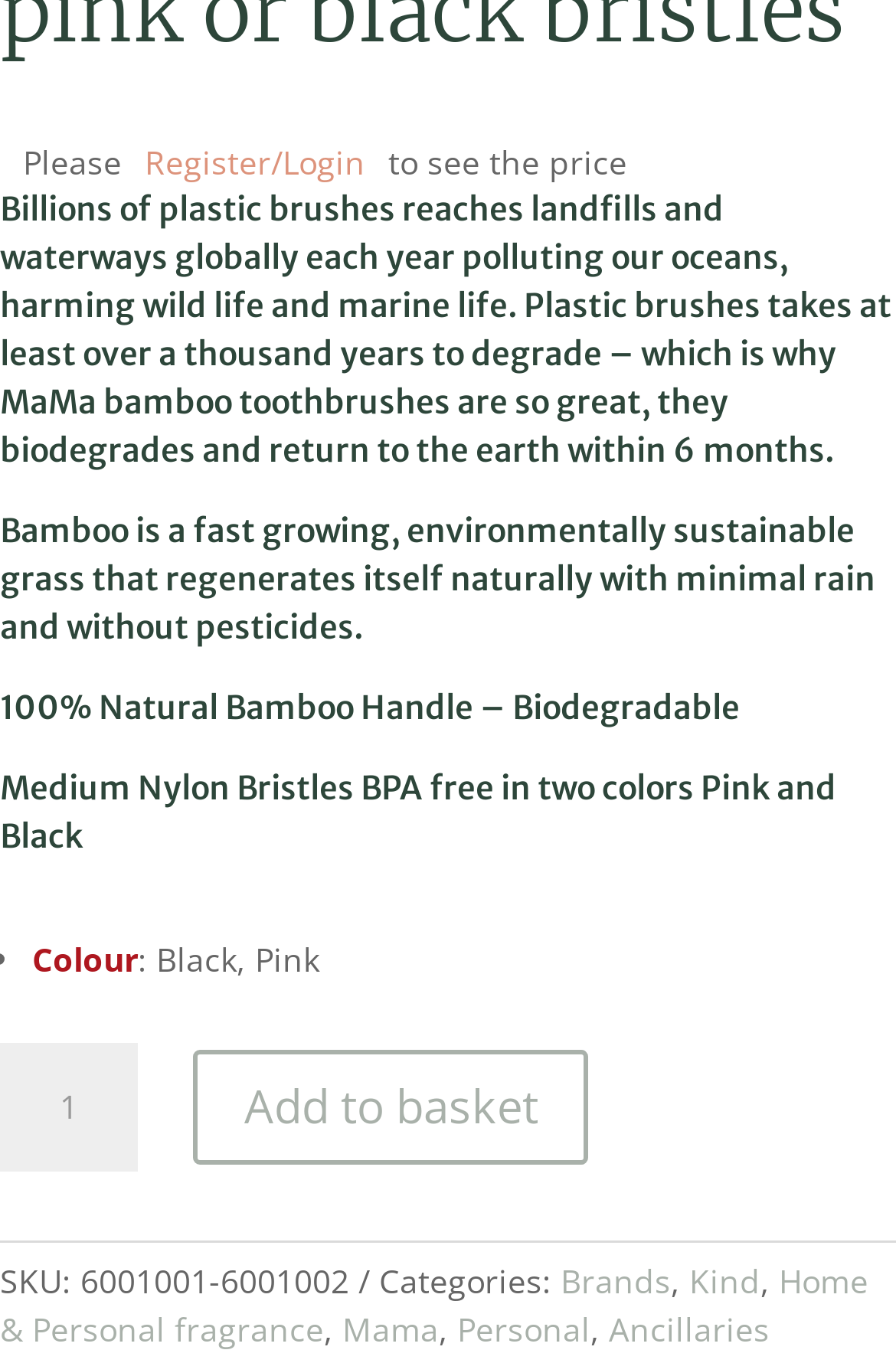Determine the coordinates of the bounding box that should be clicked to complete the instruction: "View Brands". The coordinates should be represented by four float numbers between 0 and 1: [left, top, right, bottom].

[0.626, 0.924, 0.749, 0.956]